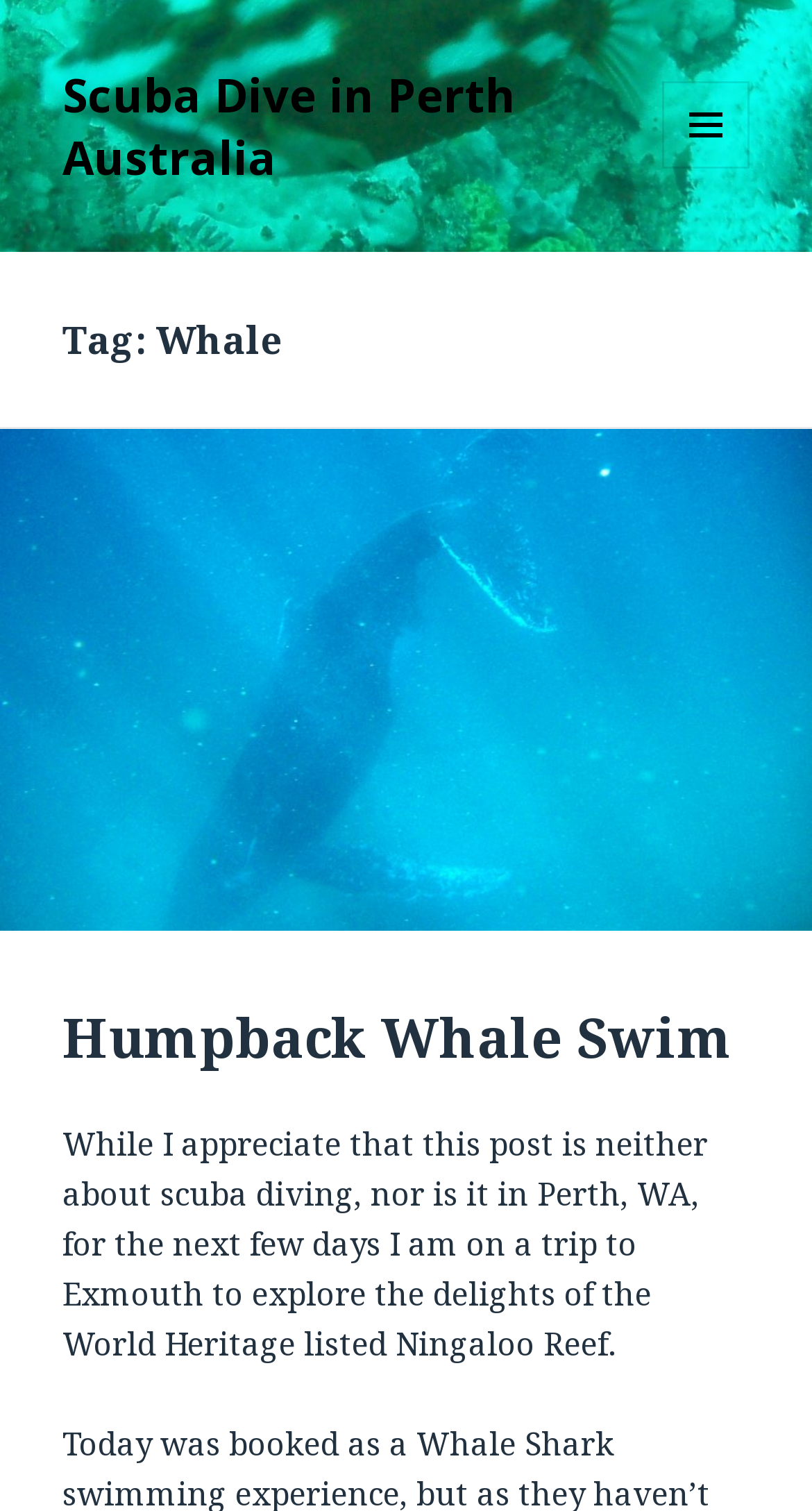What is the author's current activity?
Look at the screenshot and respond with a single word or phrase.

On a trip to Exmouth